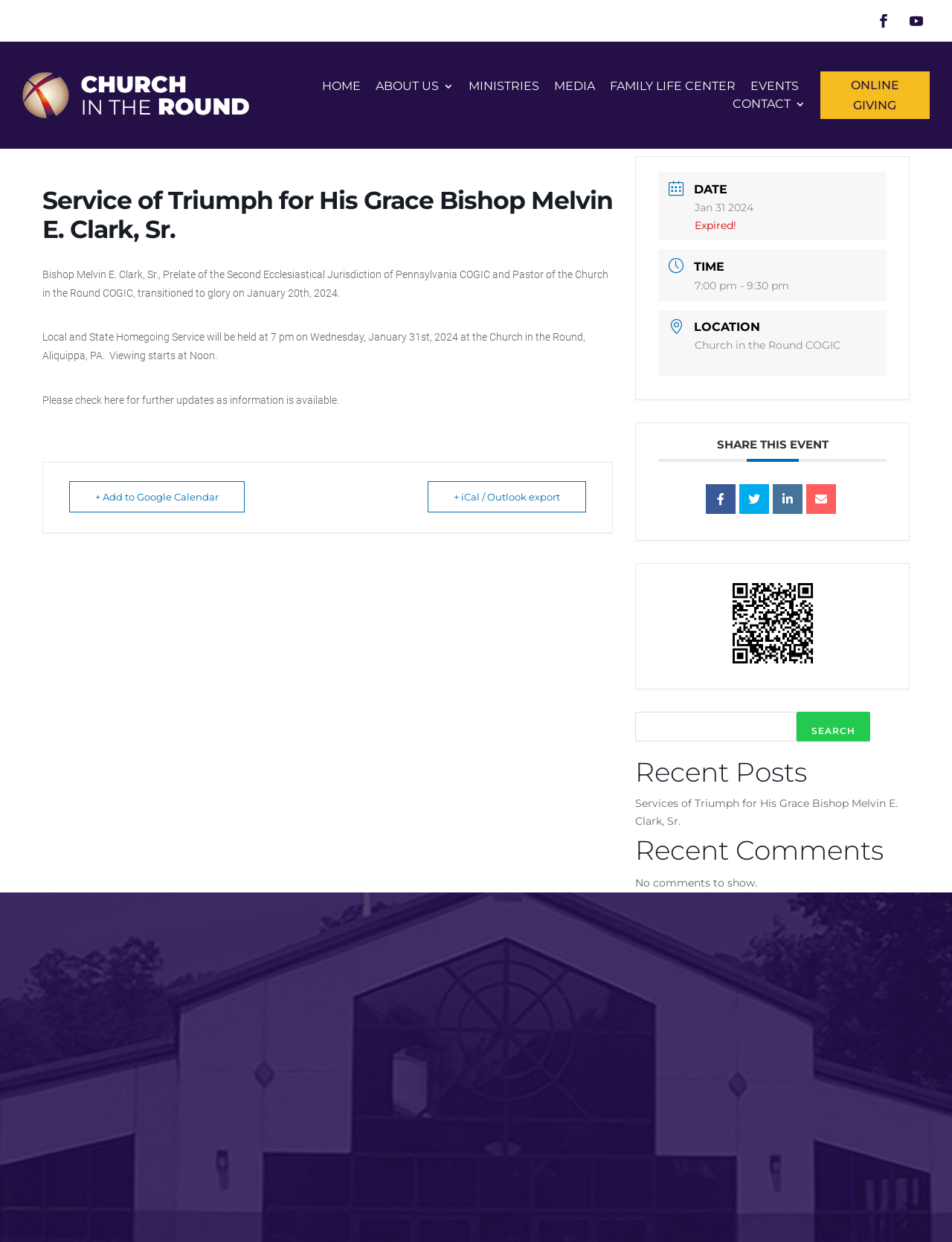Determine the bounding box coordinates of the region to click in order to accomplish the following instruction: "Click the HOME link". Provide the coordinates as four float numbers between 0 and 1, specifically [left, top, right, bottom].

[0.338, 0.062, 0.379, 0.077]